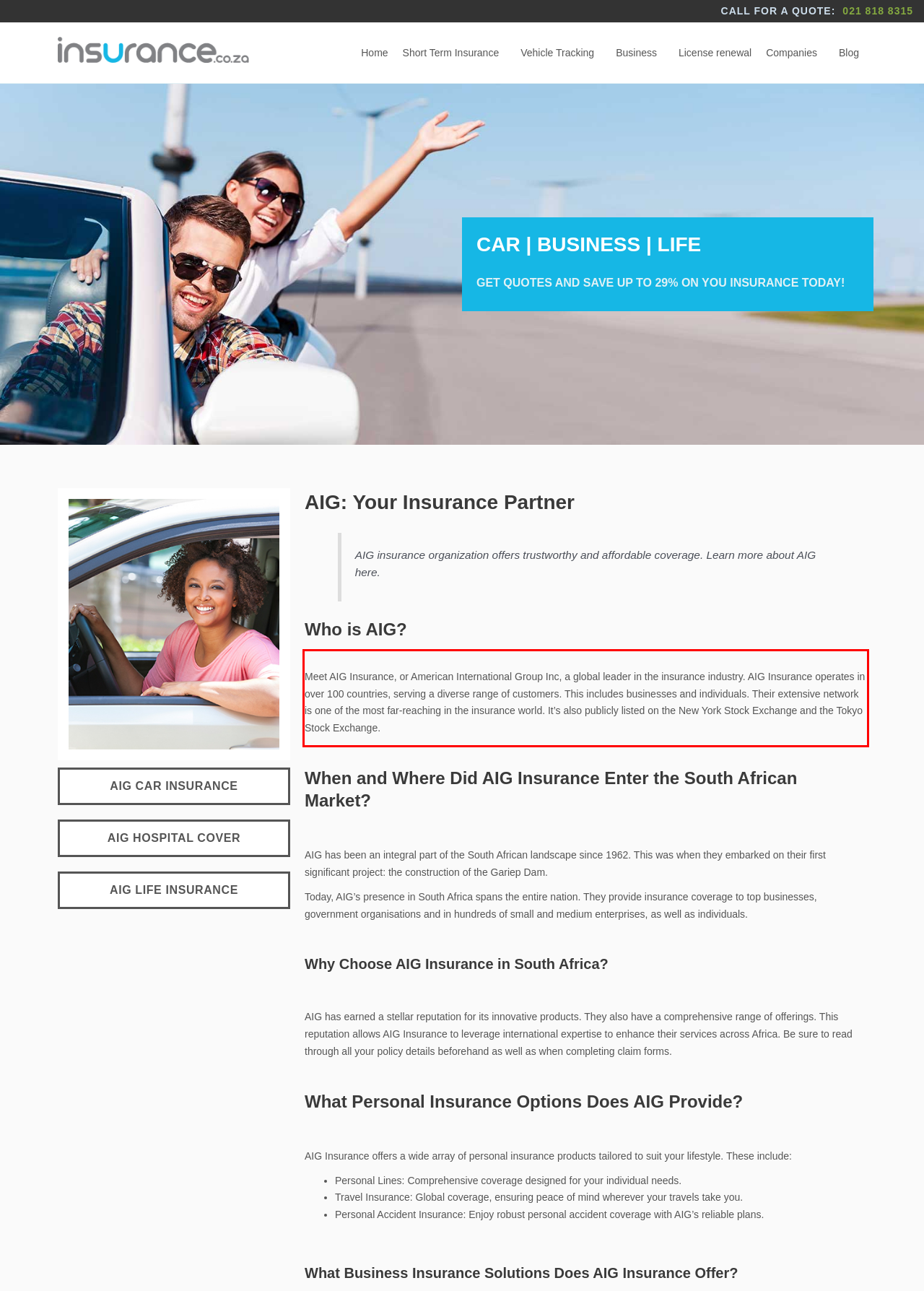With the given screenshot of a webpage, locate the red rectangle bounding box and extract the text content using OCR.

Meet AIG Insurance, or American International Group Inc, a global leader in the insurance industry. AIG Insurance operates in over 100 countries, serving a diverse range of customers. This includes businesses and individuals. Their extensive network is one of the most far-reaching in the insurance world. It’s also publicly listed on the New York Stock Exchange and the Tokyo Stock Exchange.